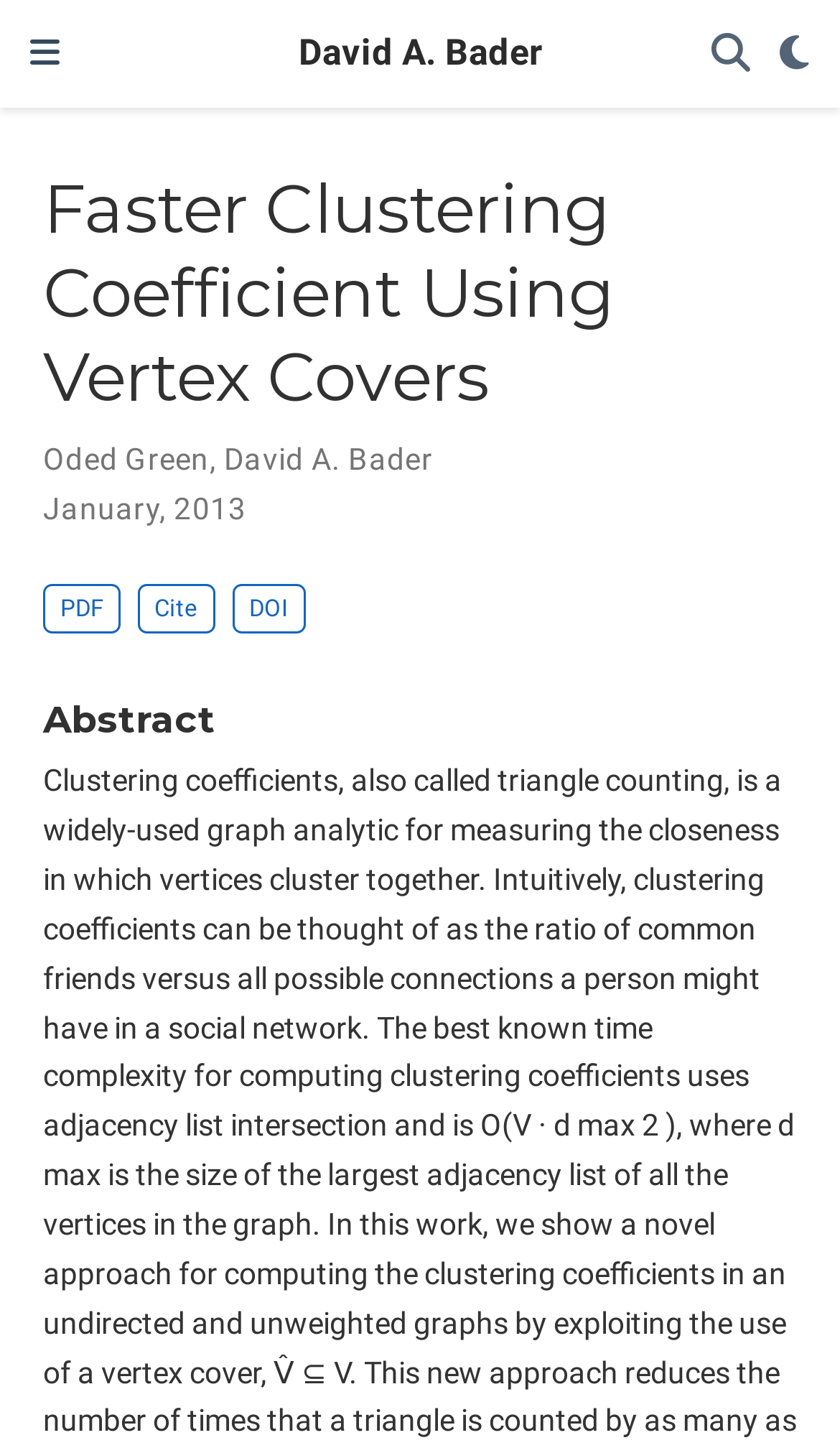What is the month of publication?
By examining the image, provide a one-word or phrase answer.

January